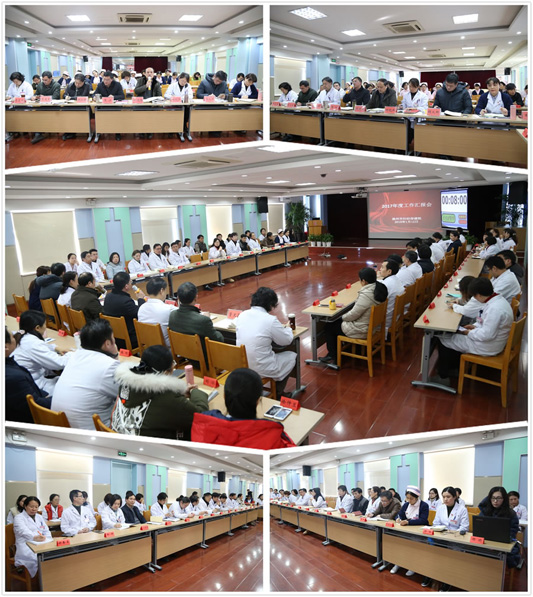What is the attire of the medical staff?
Answer the question with a single word or phrase derived from the image.

White coats